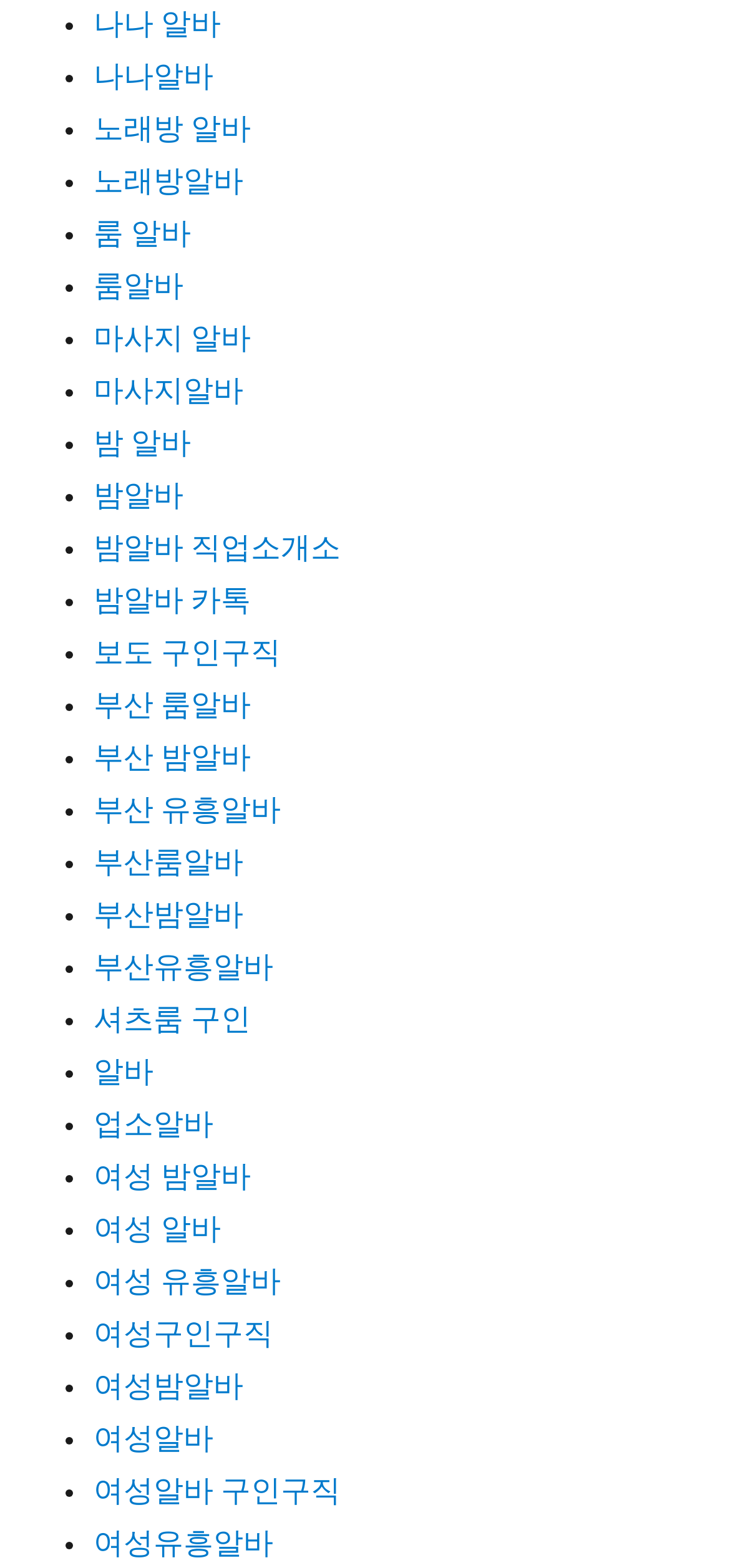Identify the bounding box for the given UI element using the description provided. Coordinates should be in the format (top-left x, top-left y, bottom-right x, bottom-right y) and must be between 0 and 1. Here is the description: 여성 유흥알바

[0.128, 0.807, 0.385, 0.828]